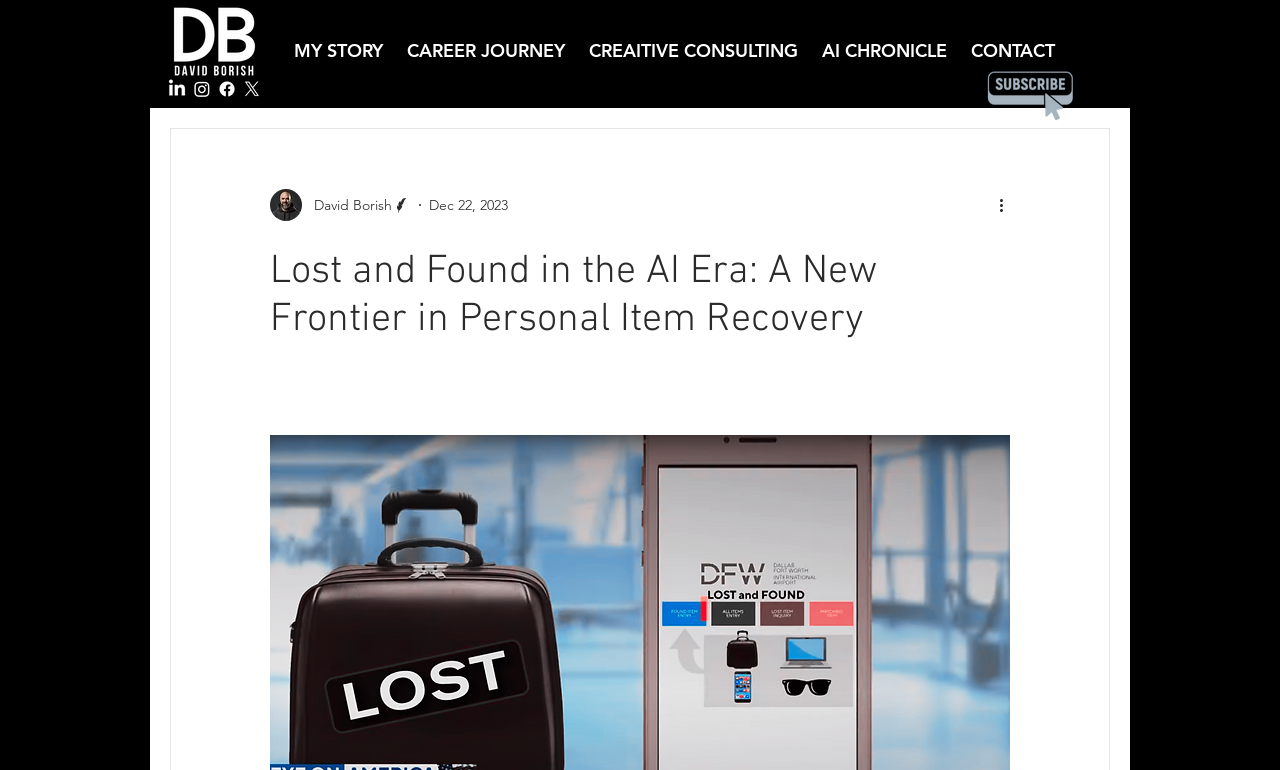Can you provide the bounding box coordinates for the element that should be clicked to implement the instruction: "Click on PLAN A HOLIDAY"?

None